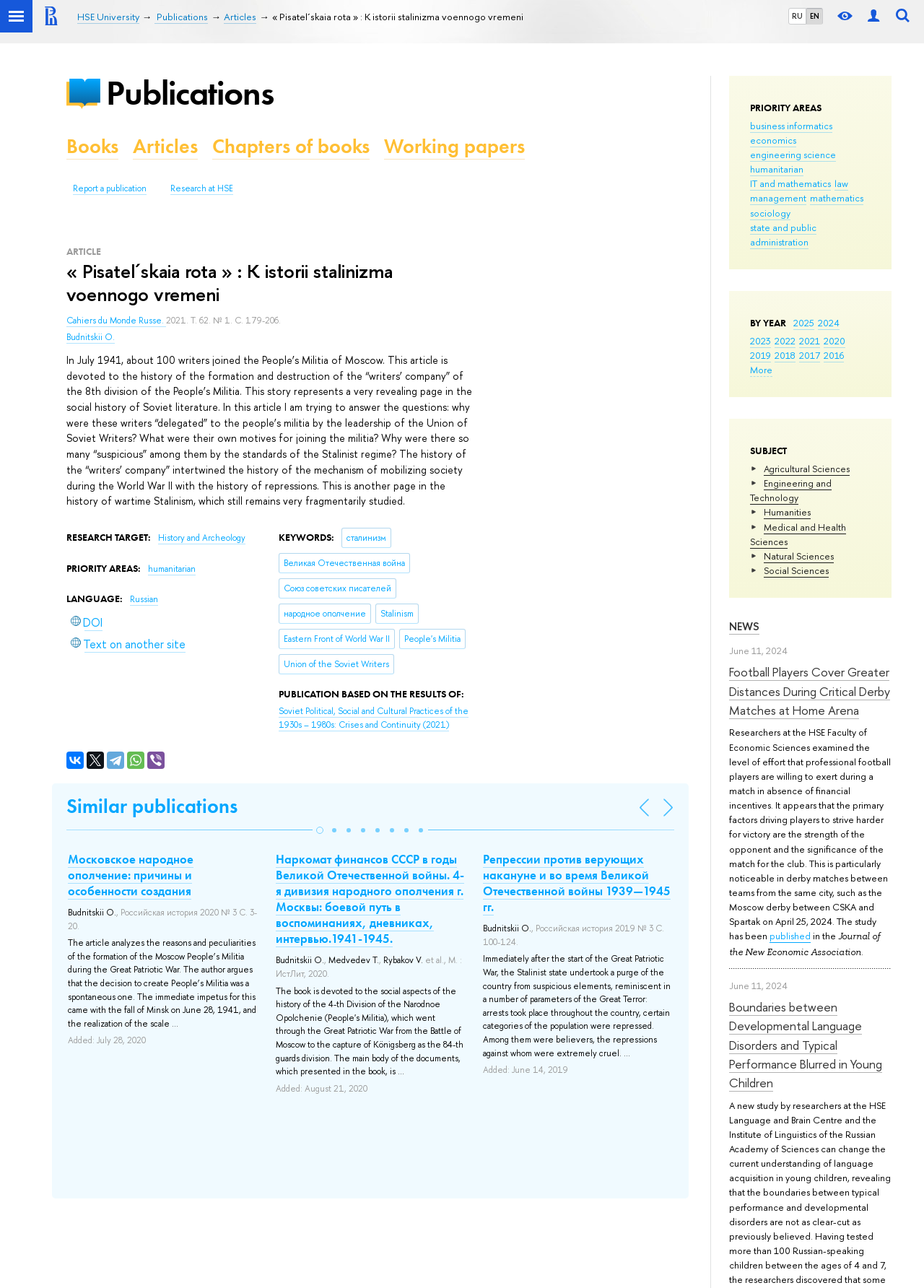Determine the bounding box coordinates of the clickable area required to perform the following instruction: "Search for publications". The coordinates should be represented as four float numbers between 0 and 1: [left, top, right, bottom].

[0.965, 0.0, 0.988, 0.025]